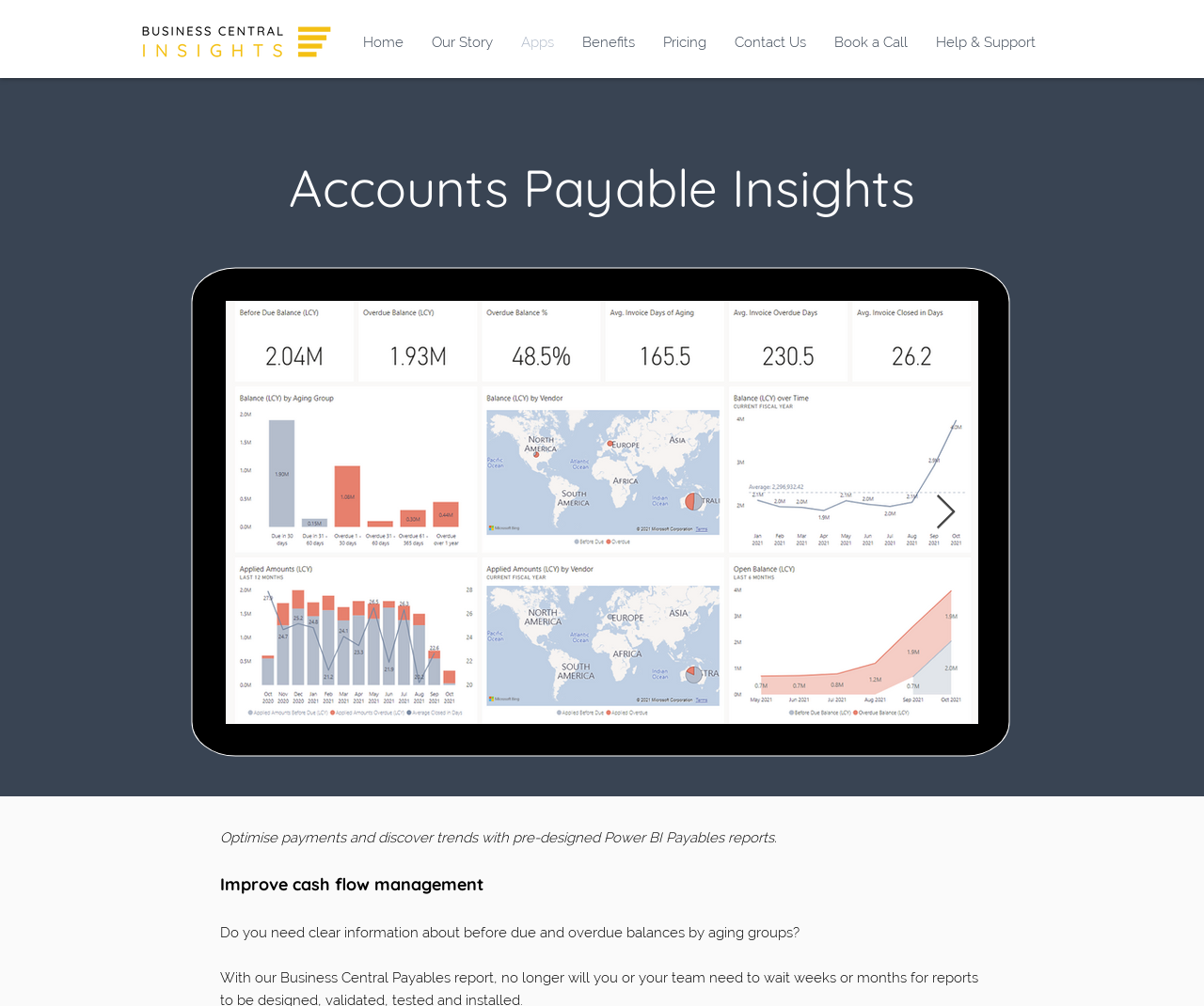Locate and extract the text of the main heading on the webpage.

Accounts Payable Insights